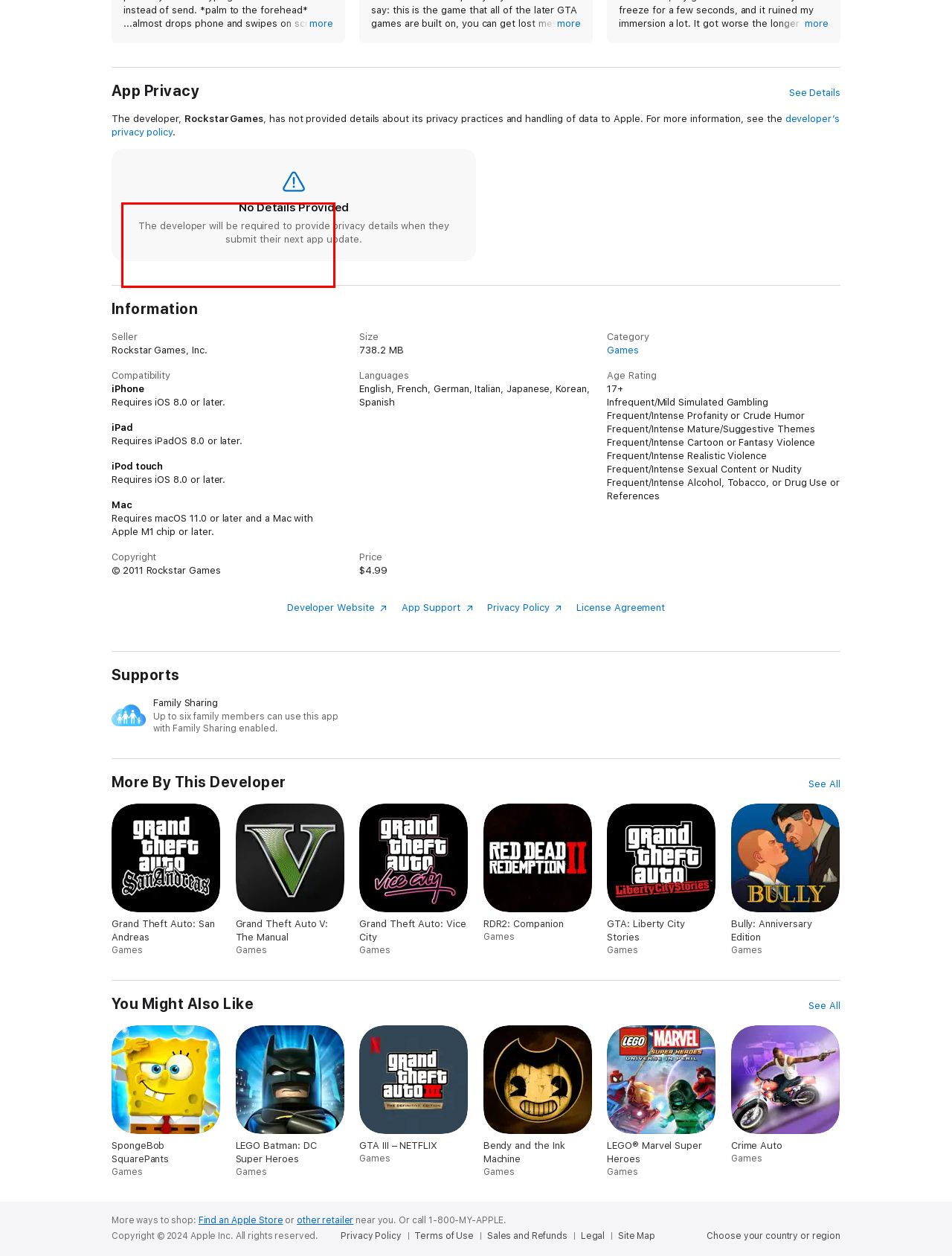You are provided with a screenshot of a webpage featuring a red rectangle bounding box. Extract the text content within this red bounding box using OCR.

I originally played this on my iPod 4th gen with Retina display 32 gb and was greatly impressed by how smooth the game ran. (Of course, once support of devices with iOS 6.0 stopped, the game became choppier) it runs like a charm on my iPhone SE as of now.